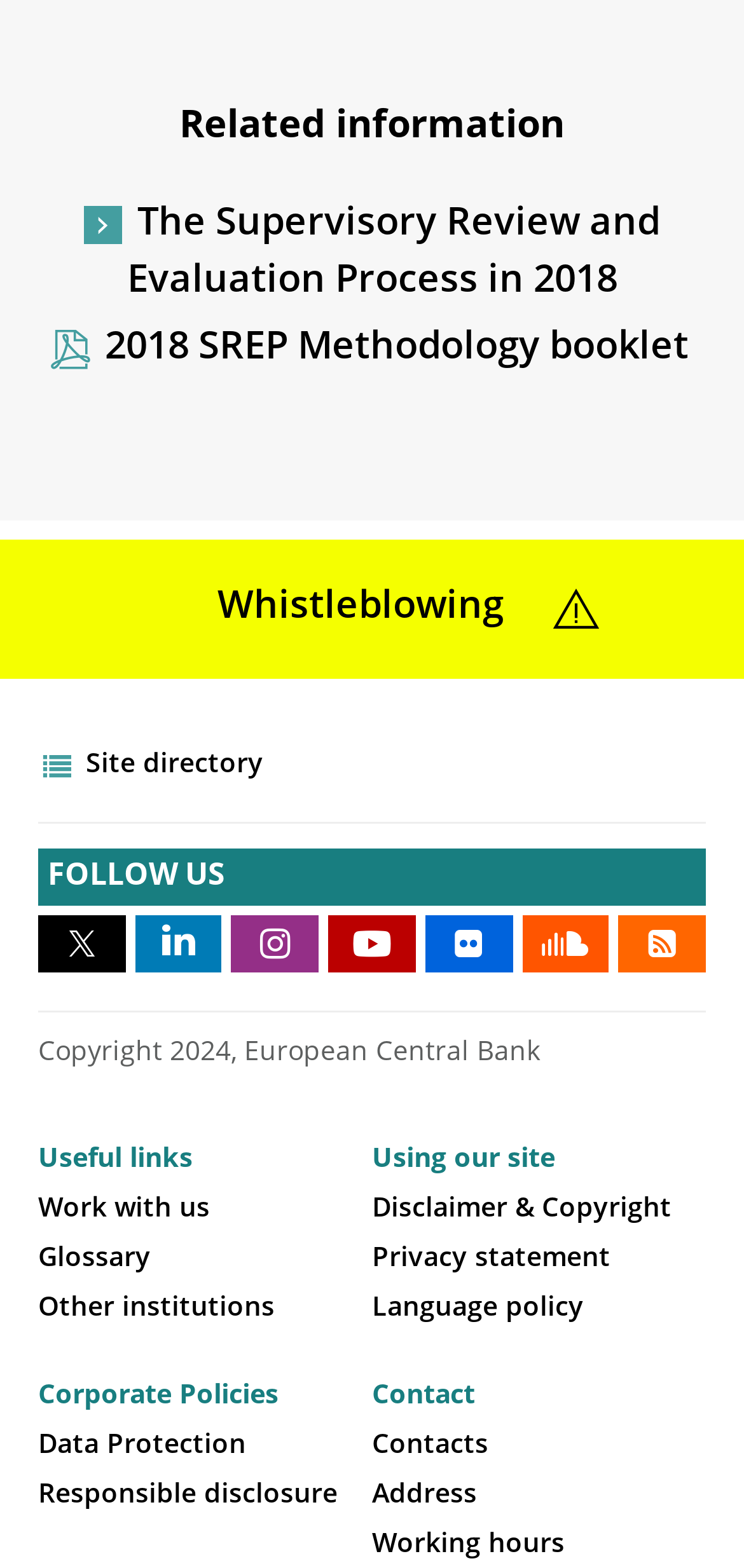What is the institution mentioned in the webpage?
Examine the screenshot and reply with a single word or phrase.

European Central Bank